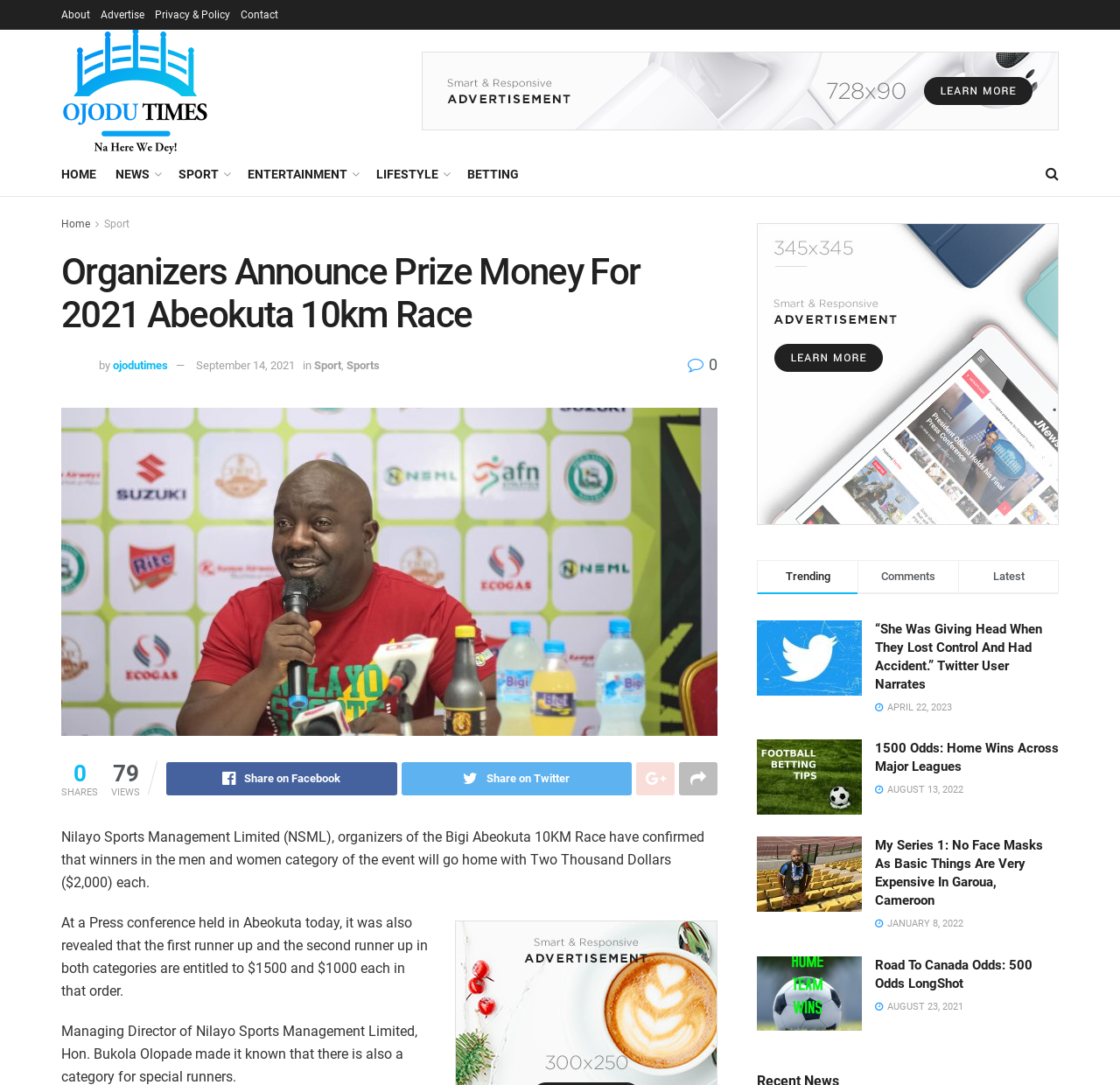Determine the bounding box coordinates of the clickable region to carry out the instruction: "Click on the 'Sport' category".

[0.159, 0.149, 0.204, 0.172]